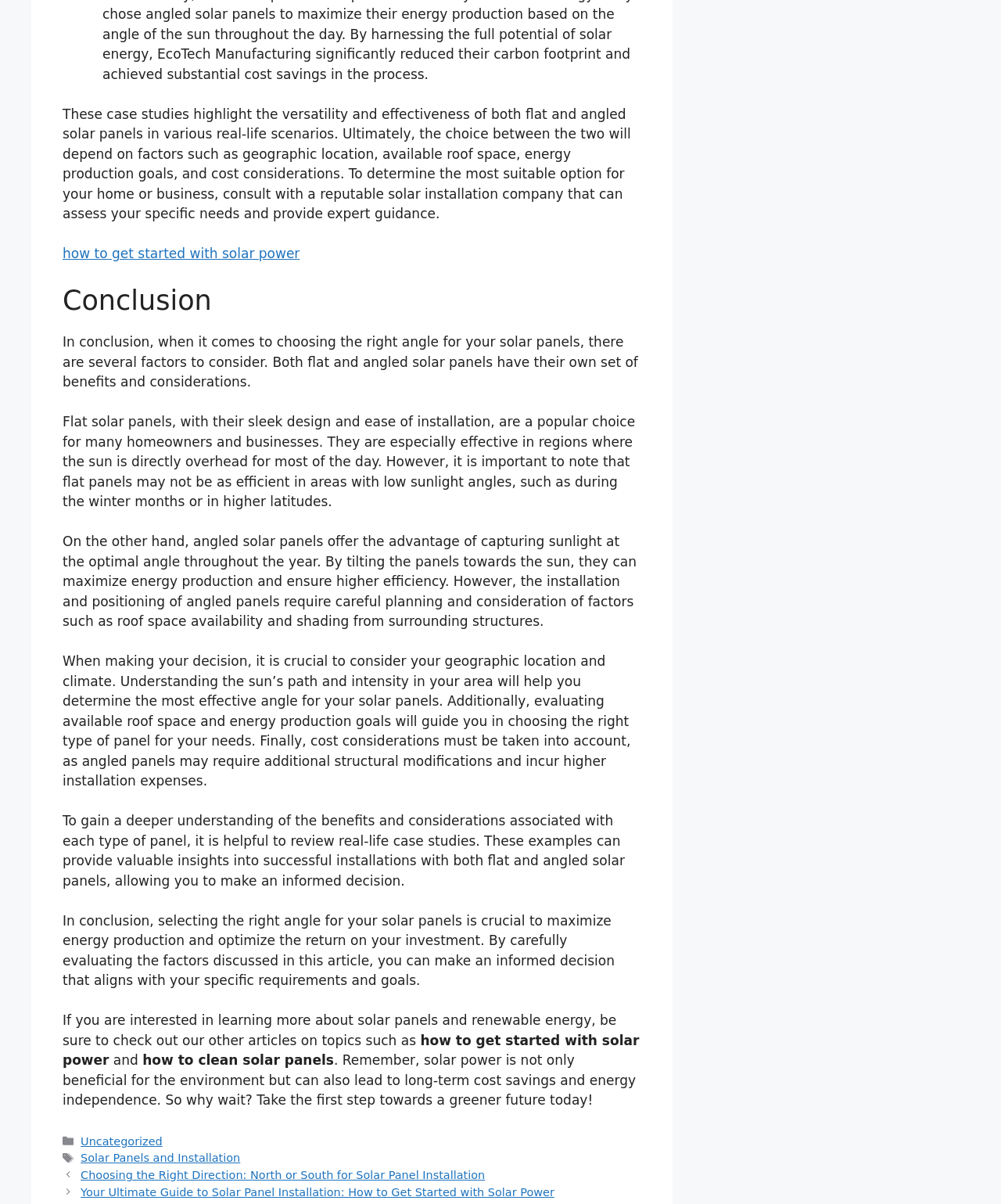What is the benefit of reviewing real-life case studies of solar panel installations?
Your answer should be a single word or phrase derived from the screenshot.

To gain valuable insights